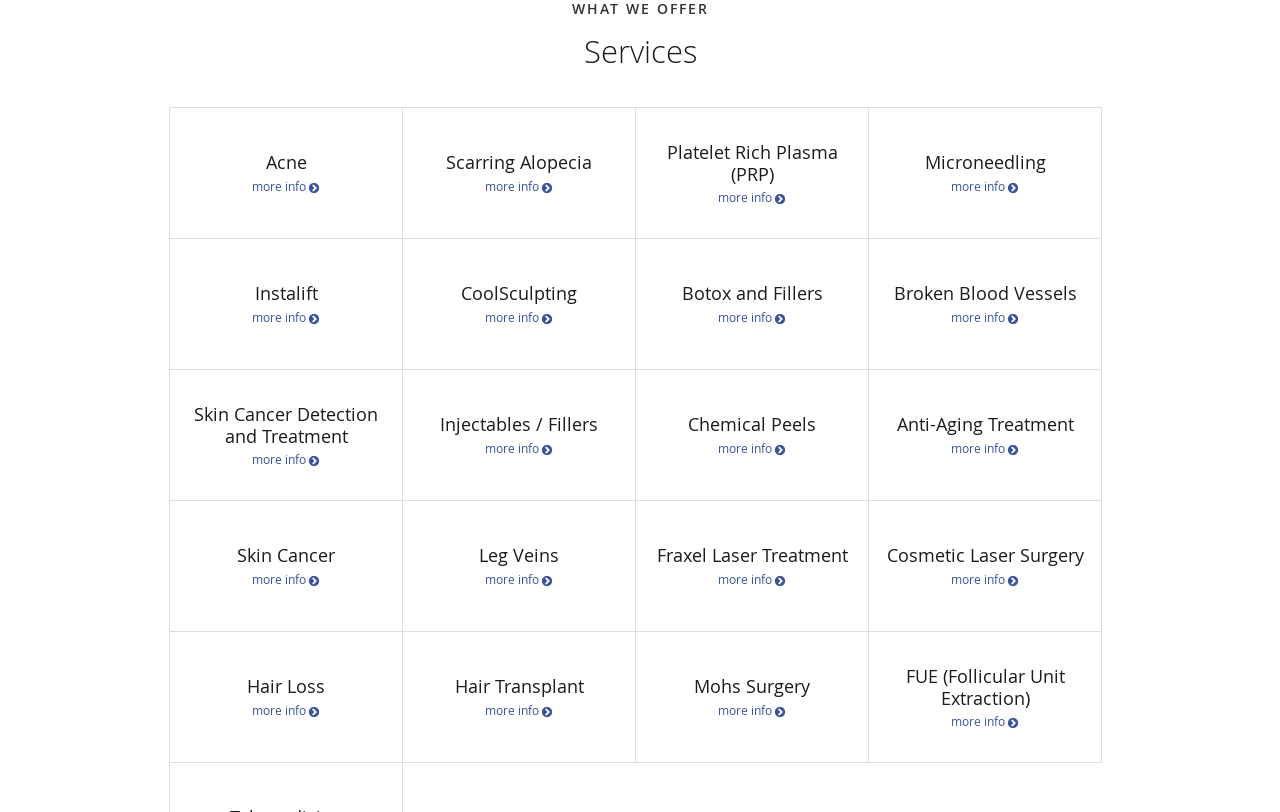Provide a brief response to the question using a single word or phrase: 
How many columns of services are there?

3